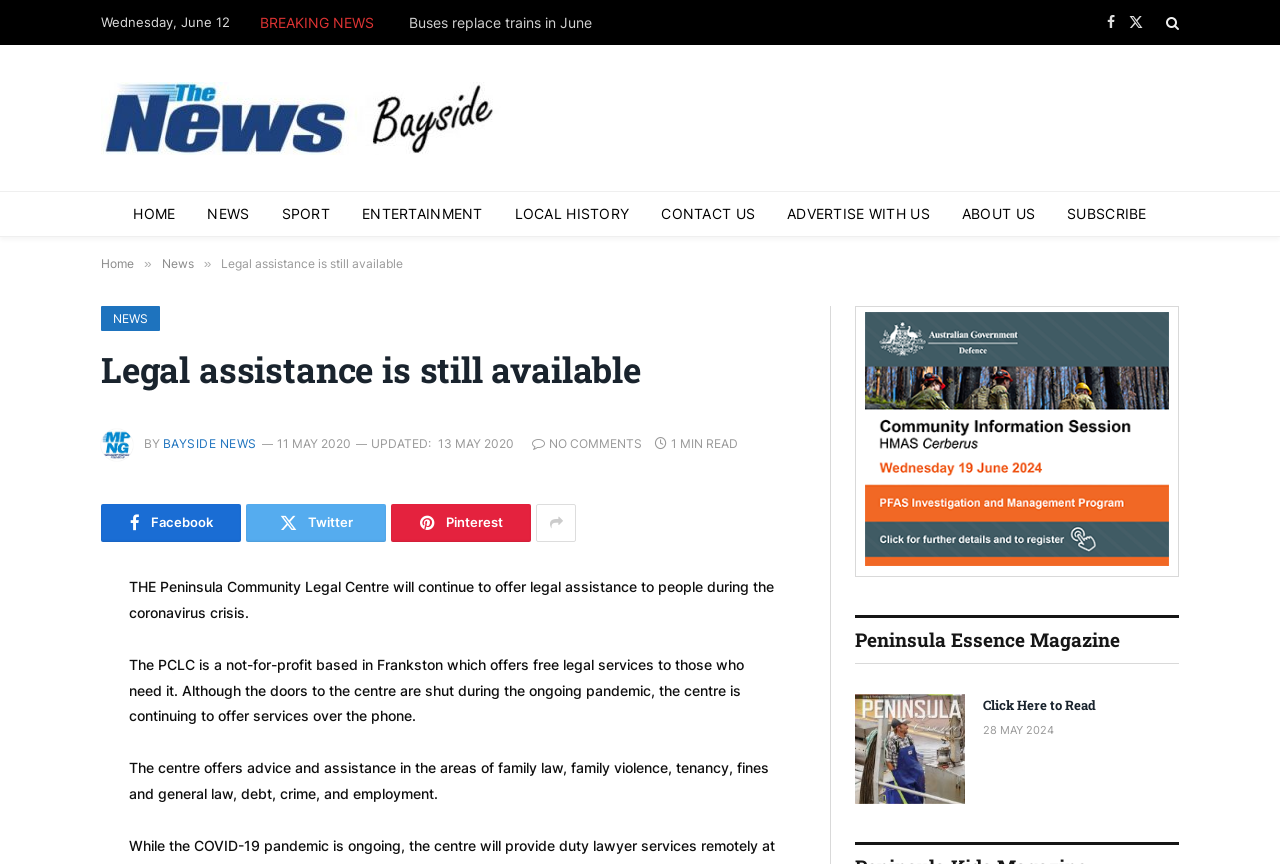Identify the bounding box coordinates of the region I need to click to complete this instruction: "Share the news on Facebook".

[0.079, 0.583, 0.188, 0.627]